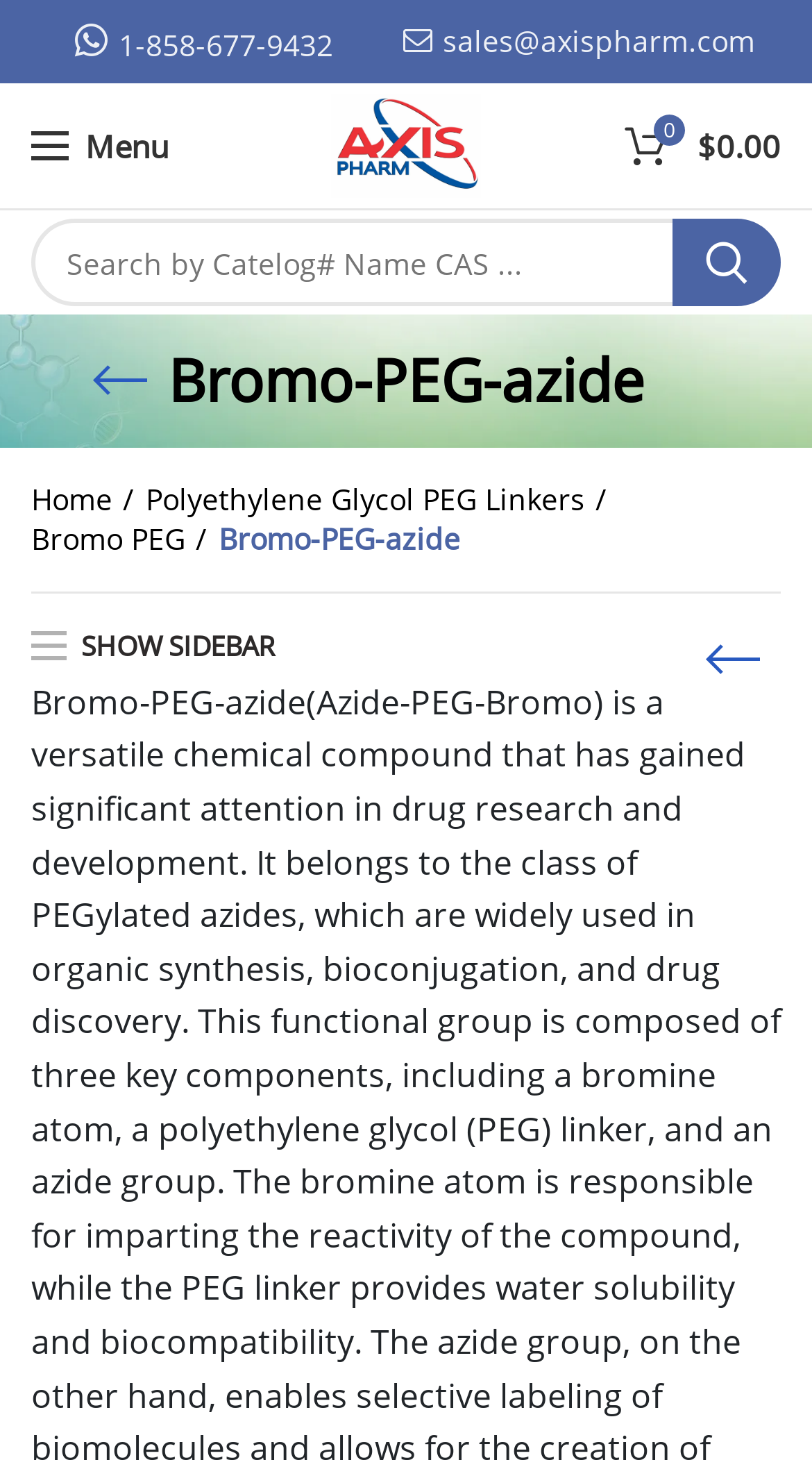Could you please study the image and provide a detailed answer to the question:
How many navigation links are there?

I counted the number of links in the top navigation section of the webpage and found three links: 'Menu', 'AxisPharm', and a shopping cart icon with a price of $0.00.